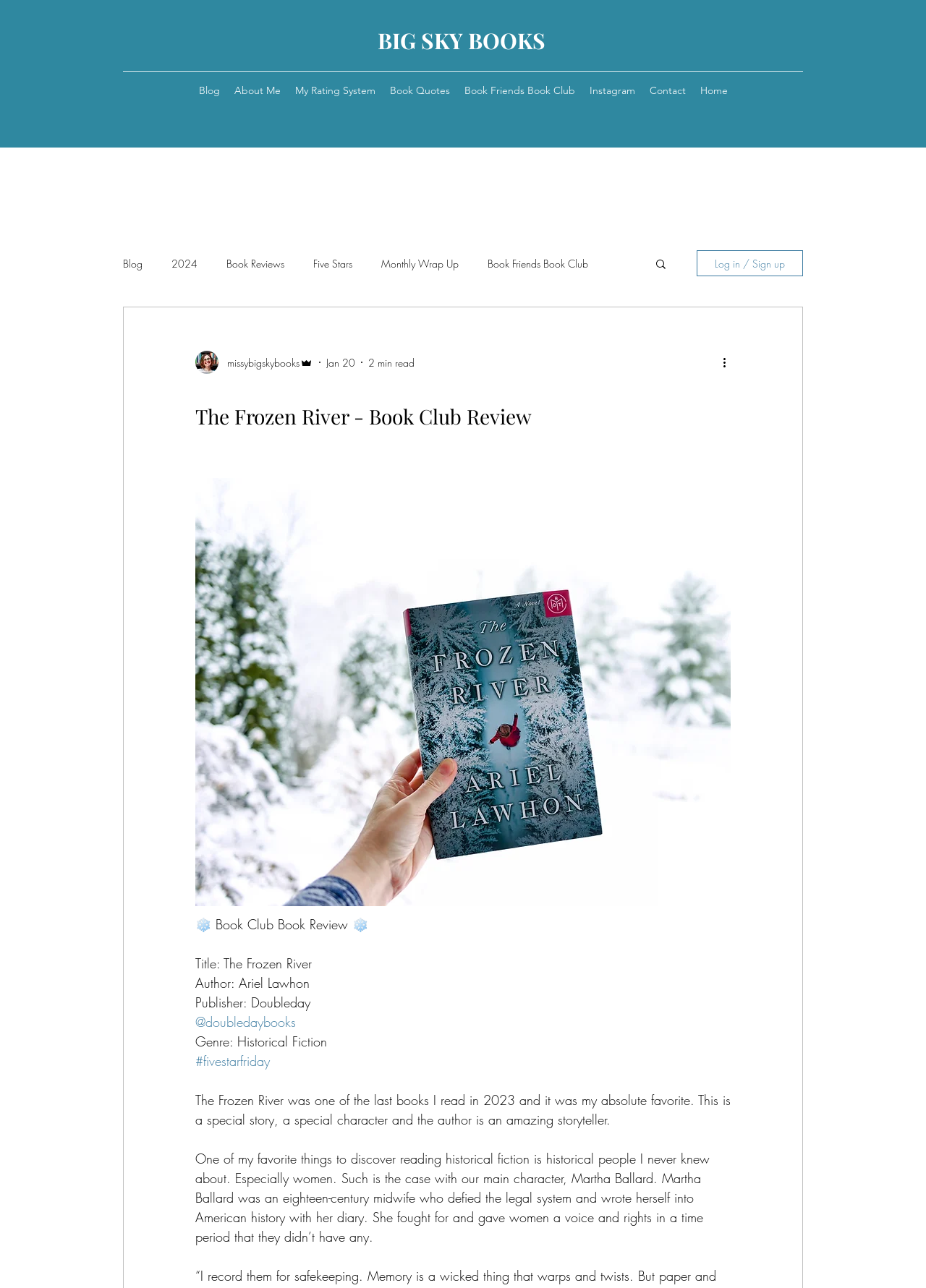Please reply to the following question using a single word or phrase: 
What is the genre of the book?

Historical Fiction